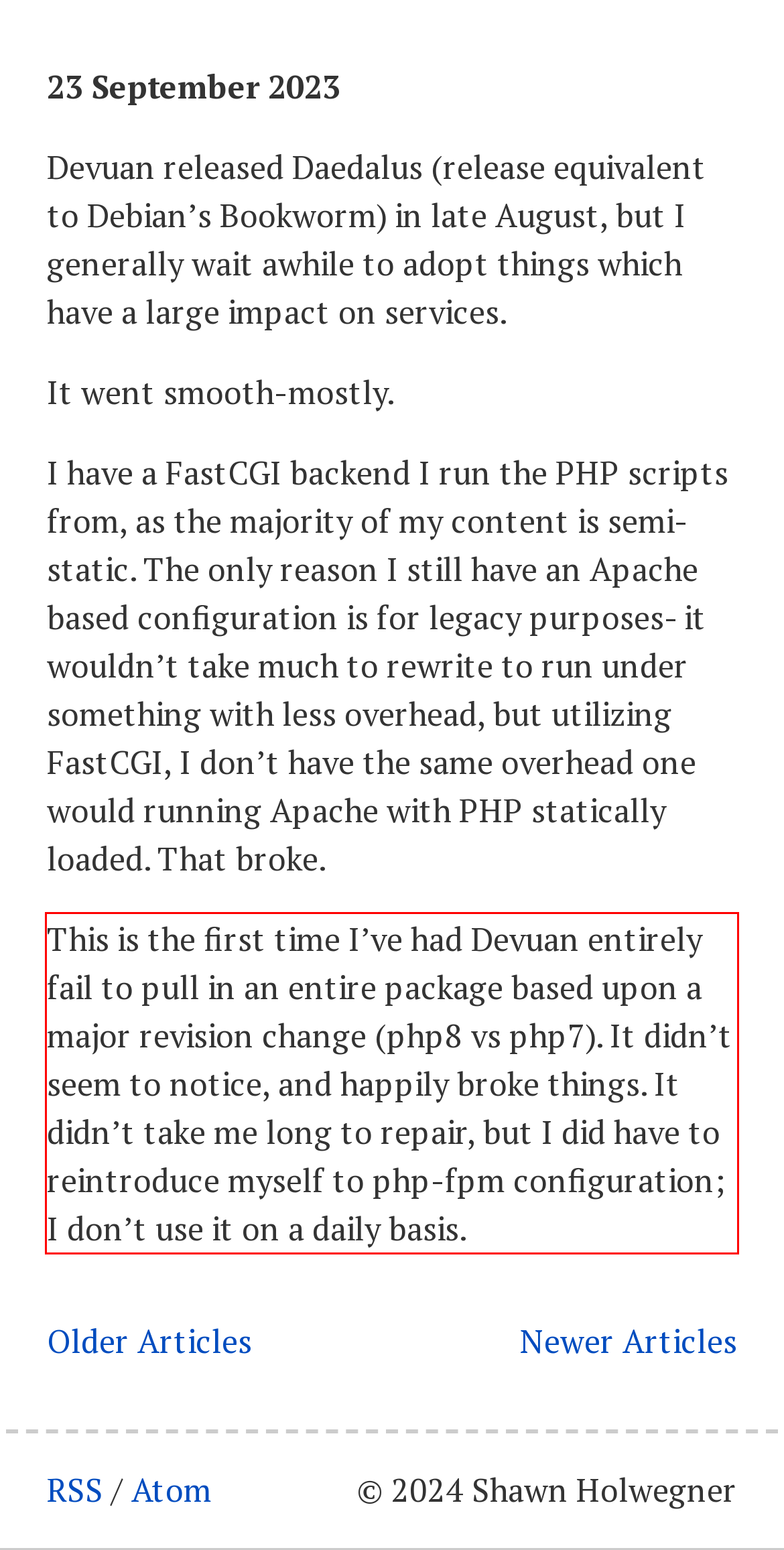Observe the screenshot of the webpage, locate the red bounding box, and extract the text content within it.

This is the first time I’ve had Devuan entirely fail to pull in an entire package based upon a major revision change (php8 vs php7). It didn’t seem to notice, and happily broke things. It didn’t take me long to repair, but I did have to reintroduce myself to php-fpm configuration; I don’t use it on a daily basis.